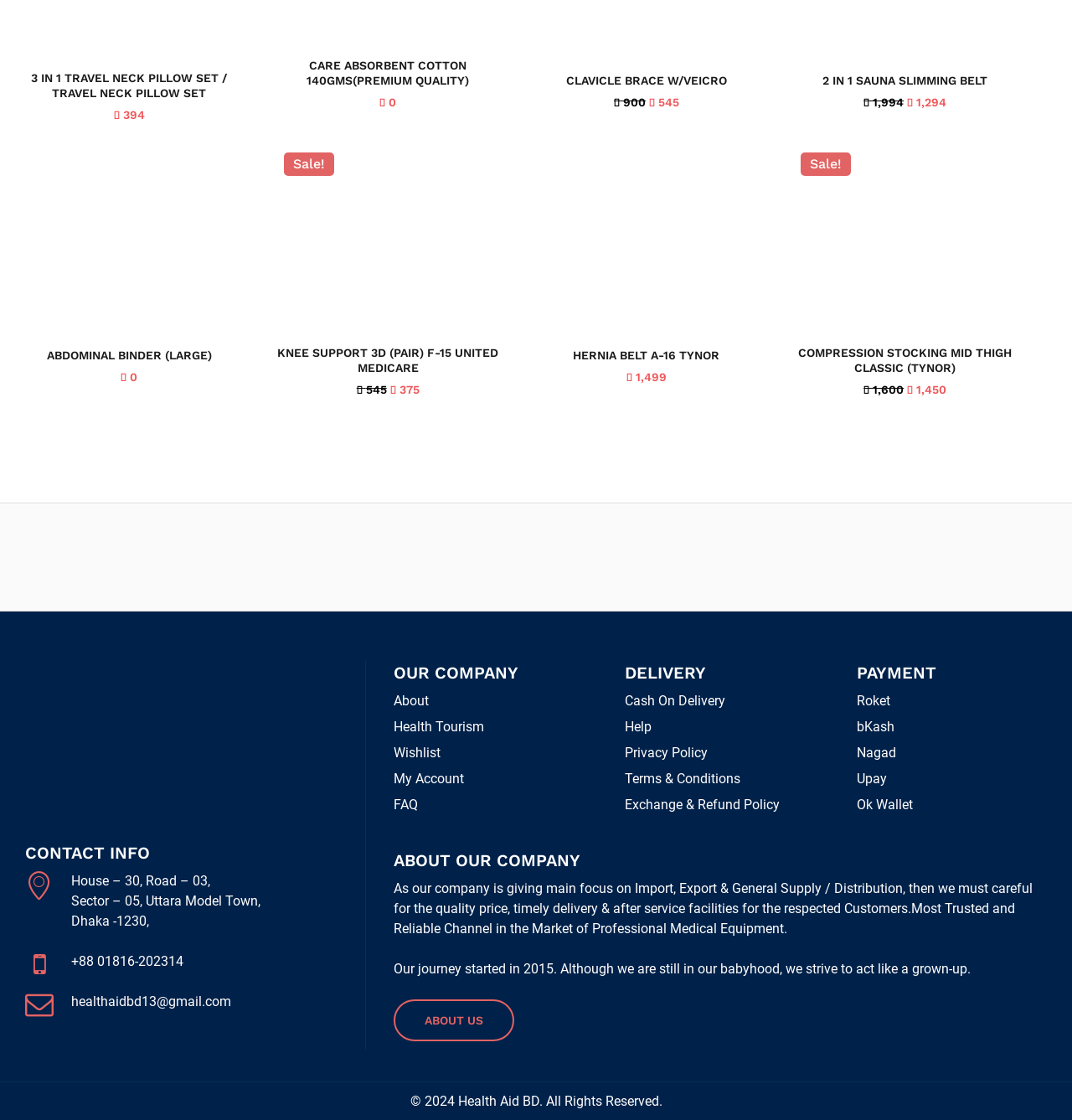Can you provide the bounding box coordinates for the element that should be clicked to implement the instruction: "Click on the 'Home' link"?

None